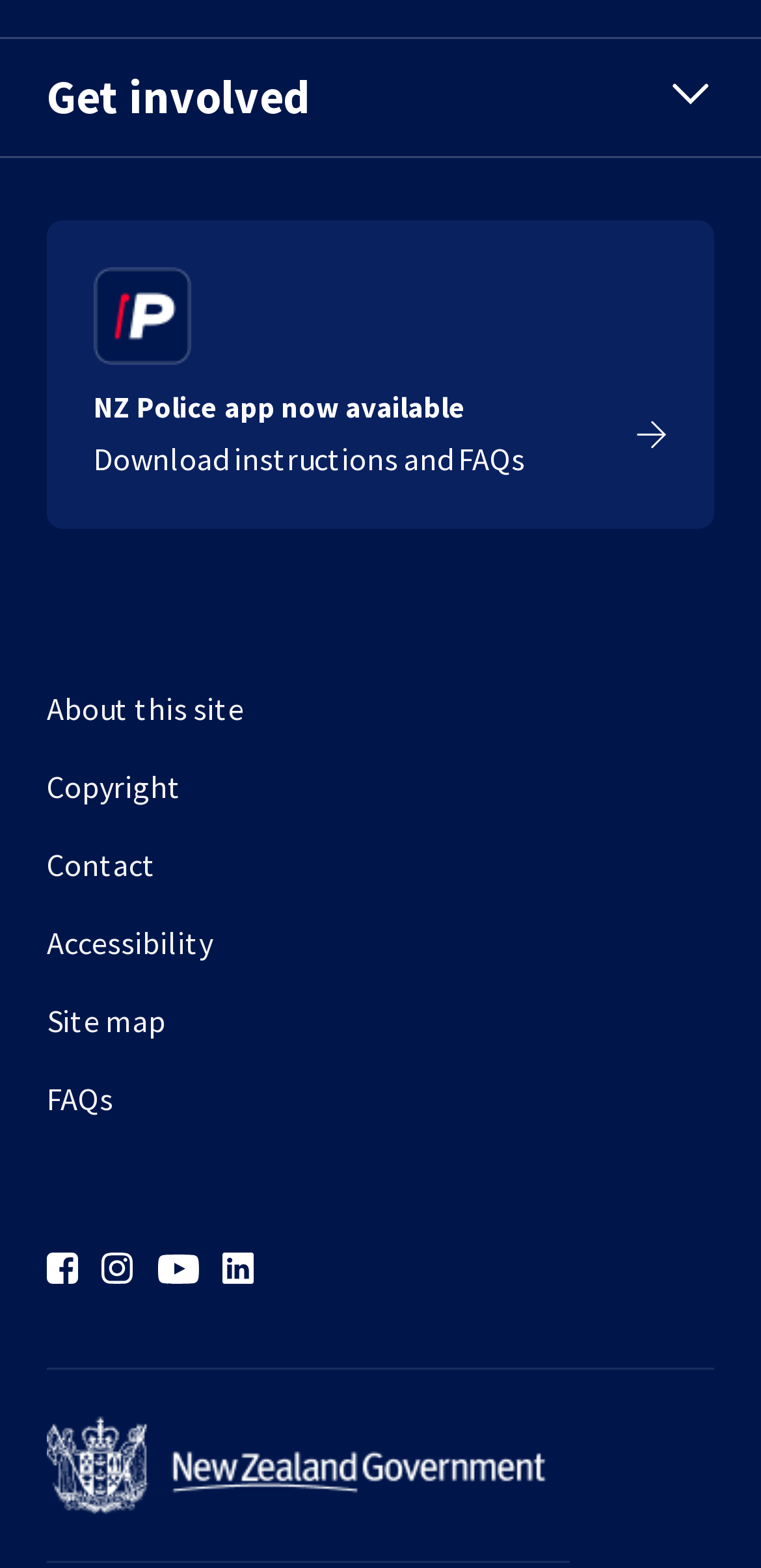Respond to the following question with a brief word or phrase:
How many social media icons are there?

4